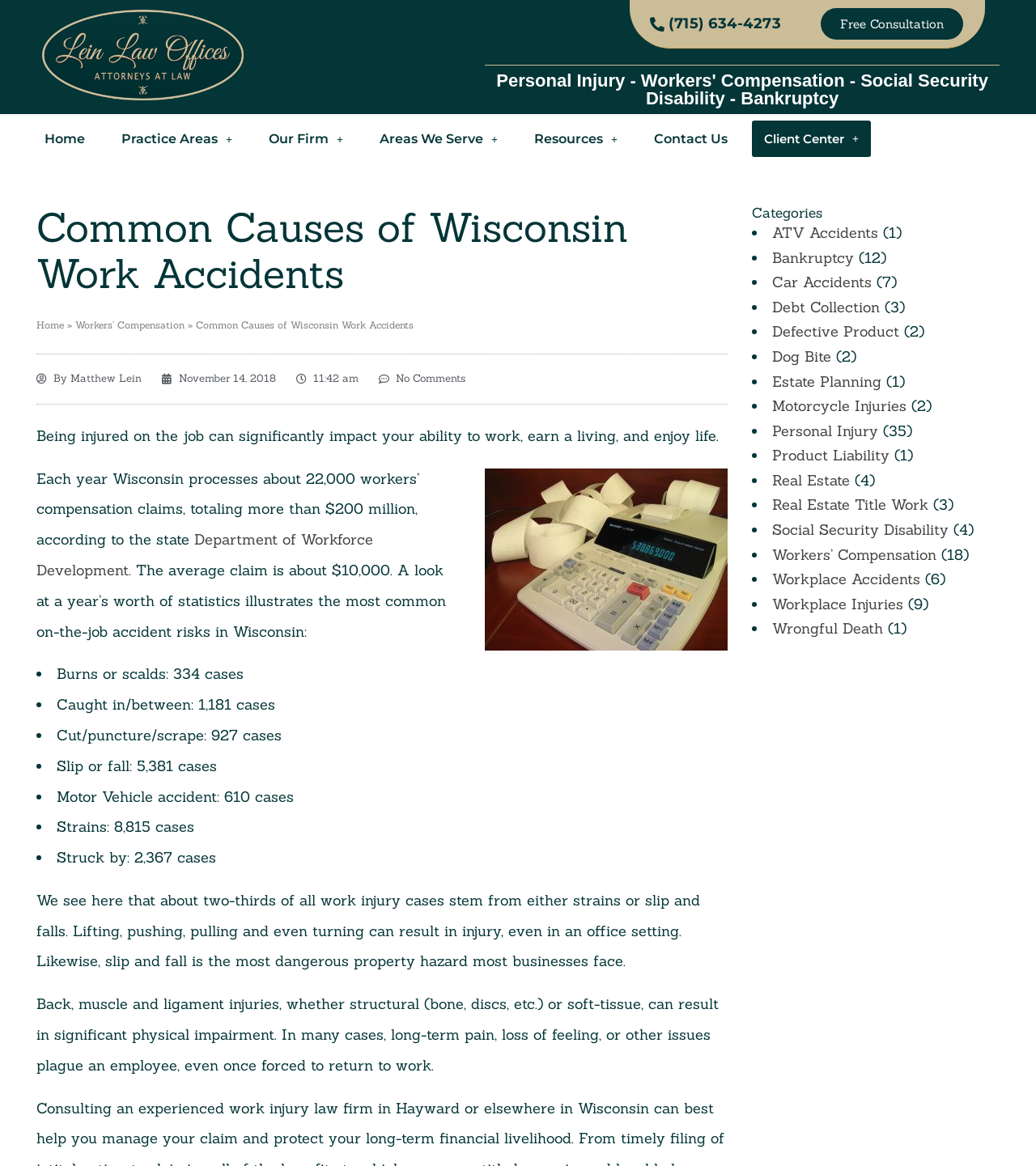How many workers' compensation claims are processed in Wisconsin each year?
Refer to the image and give a detailed answer to the question.

I found this information in the static text element that states 'Each year Wisconsin processes about 22,000 workers’ compensation claims, totaling more than $200 million, according to the state...'.